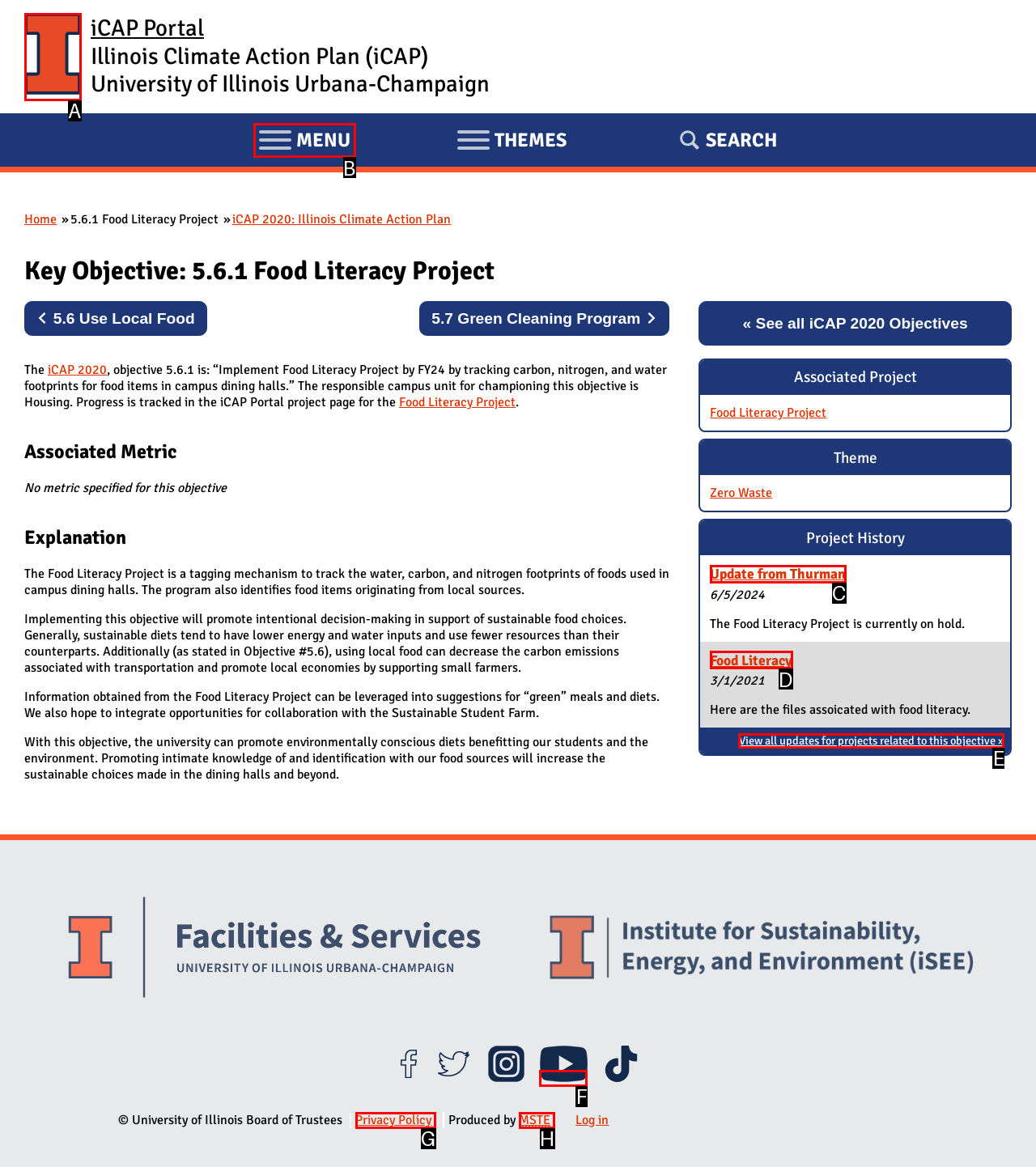Which lettered option should be clicked to perform the following task: Click on the Facebook link to share the article
Respond with the letter of the appropriate option.

None